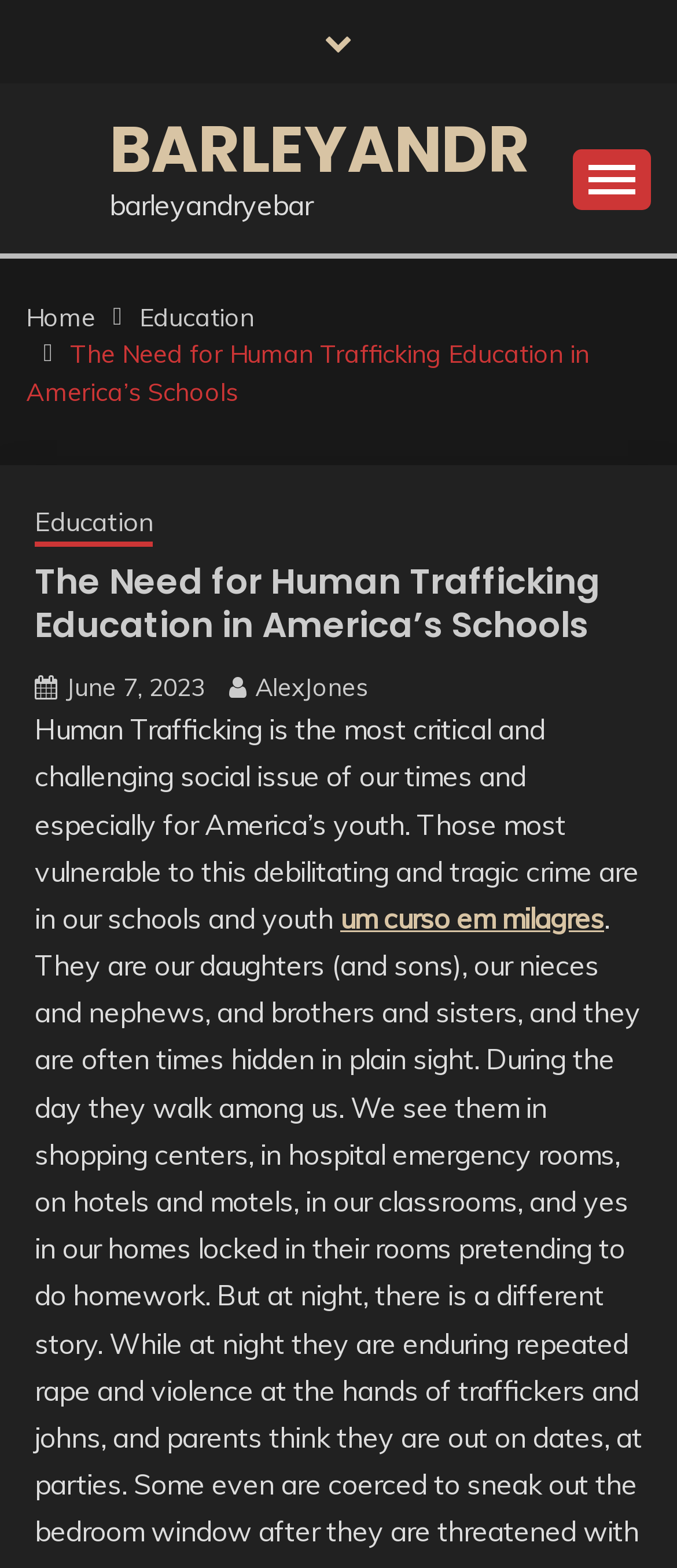Please locate the bounding box coordinates for the element that should be clicked to achieve the following instruction: "Click the Education link". Ensure the coordinates are given as four float numbers between 0 and 1, i.e., [left, top, right, bottom].

[0.206, 0.192, 0.375, 0.212]